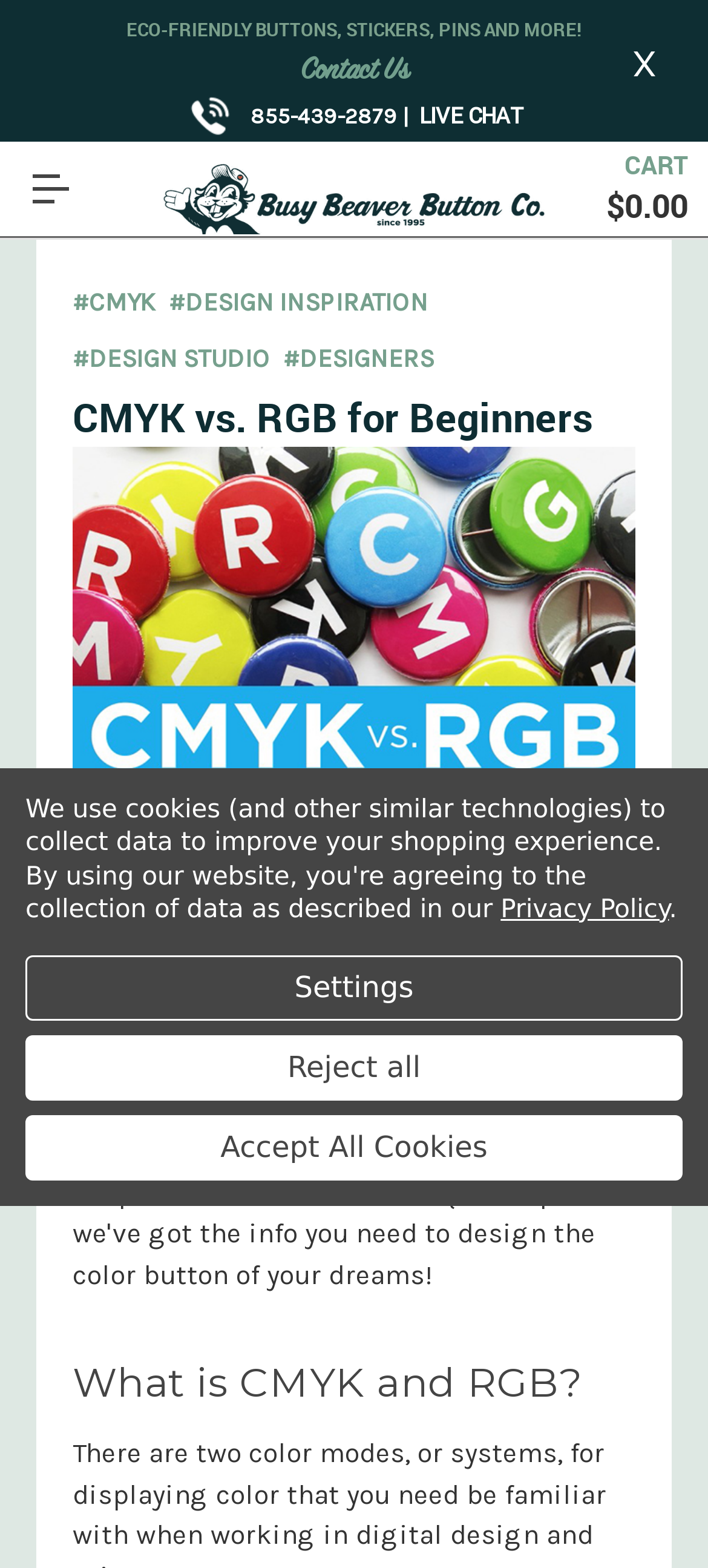What is the purpose of the website?
Offer a detailed and full explanation in response to the question.

The purpose of the website can be inferred from the top banner, which mentions 'ECO-FRIENDLY BUTTONS, STICKERS, PINS AND MORE!', suggesting that the website is focused on selling eco-friendly products.